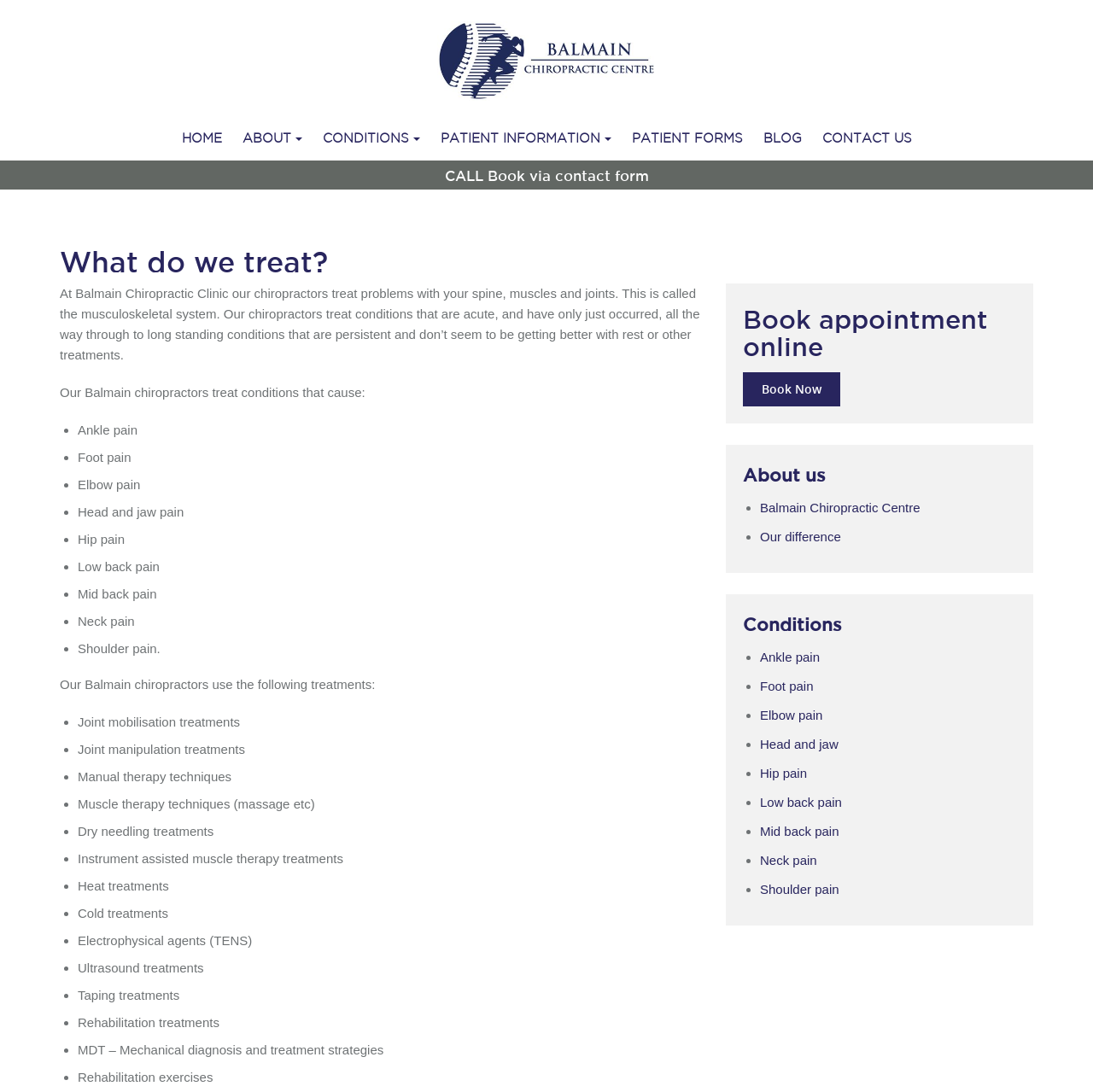Produce an extensive caption that describes everything on the webpage.

The webpage is about Balmain Chiropractic Centre, a clinic that treats various musculoskeletal conditions. At the top, there is a logo of Balmain Chiropractic Centre, accompanied by a navigation menu with links to different sections of the website, including HOME, ABOUT, CONDITIONS, PATIENT INFORMATION, PATIENT FORMS, BLOG, and CONTACT US.

Below the navigation menu, there is a heading that reads "What do we treat?" followed by a paragraph of text explaining that the chiropractors at Balmain Chiropractic Centre treat problems with the spine, muscles, and joints. The text also mentions that they treat conditions that are acute or long-standing.

Underneath, there is a list of conditions that the chiropractors treat, including ankle pain, foot pain, elbow pain, head and jaw pain, hip pain, low back pain, mid back pain, neck pain, and shoulder pain.

Further down, there is a section that describes the treatments used by the chiropractors, including joint mobilisation, joint manipulation, manual therapy techniques, muscle therapy techniques, dry needling, instrument-assisted muscle therapy, heat treatments, cold treatments, electrophysical agents, ultrasound treatments, taping treatments, rehabilitation treatments, and MDT – Mechanical diagnosis and treatment strategies.

On the right side of the page, there are three sections: "Book appointment online", "About us", and "Conditions". The "Book appointment online" section has a heading and a "Book Now" link. The "About us" section has a heading and two links: "Balmain Chiropractic Centre" and "Our difference". The "Conditions" section has a heading and several links to different conditions, including ankle pain, foot pain, elbow pain, head and jaw pain, and hip pain.

Overall, the webpage provides information about the services offered by Balmain Chiropractic Centre and the conditions they treat, as well as a way to book an appointment online.